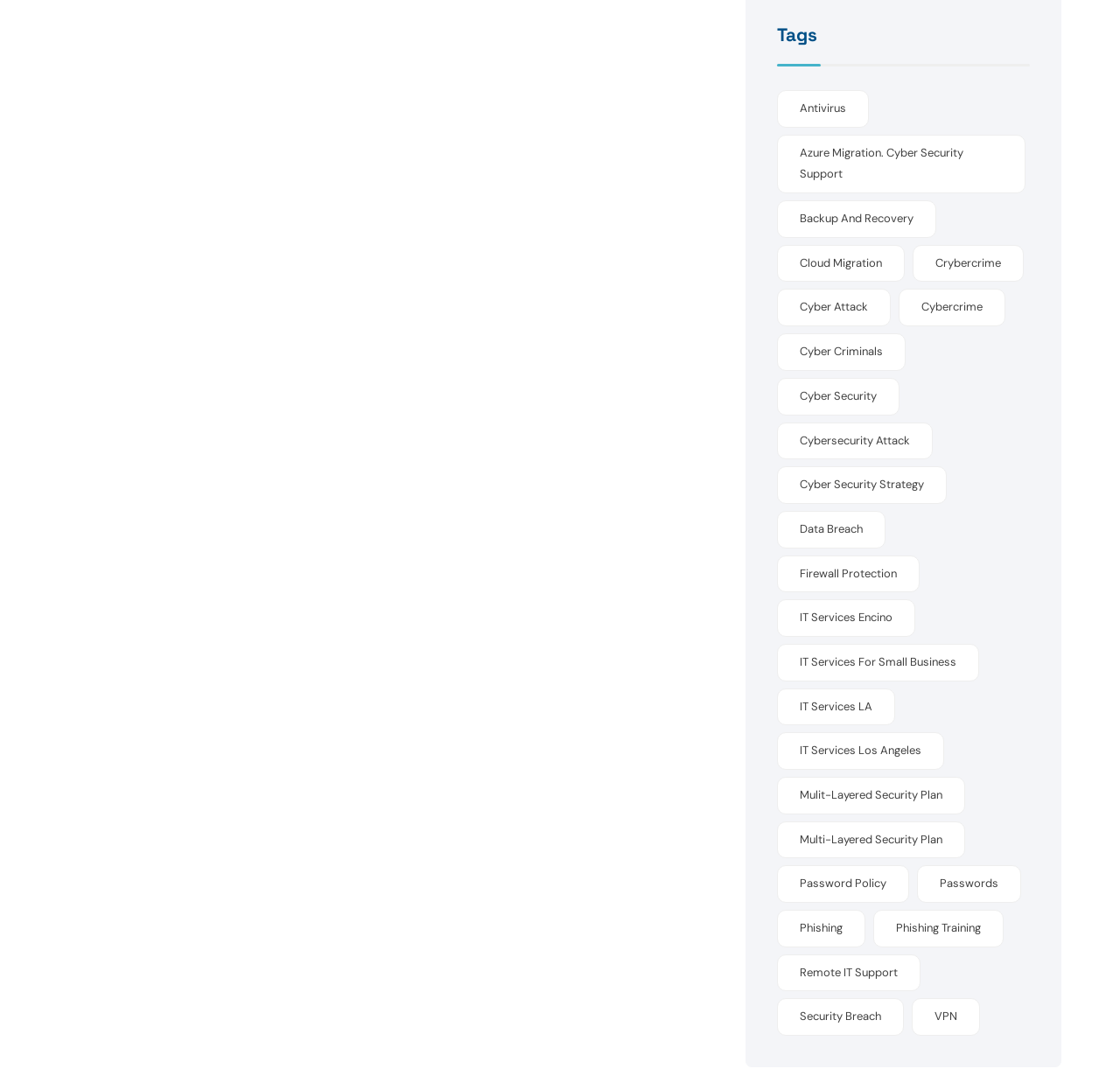Given the following UI element description: "cyber criminals", find the bounding box coordinates in the webpage screenshot.

[0.694, 0.308, 0.809, 0.342]